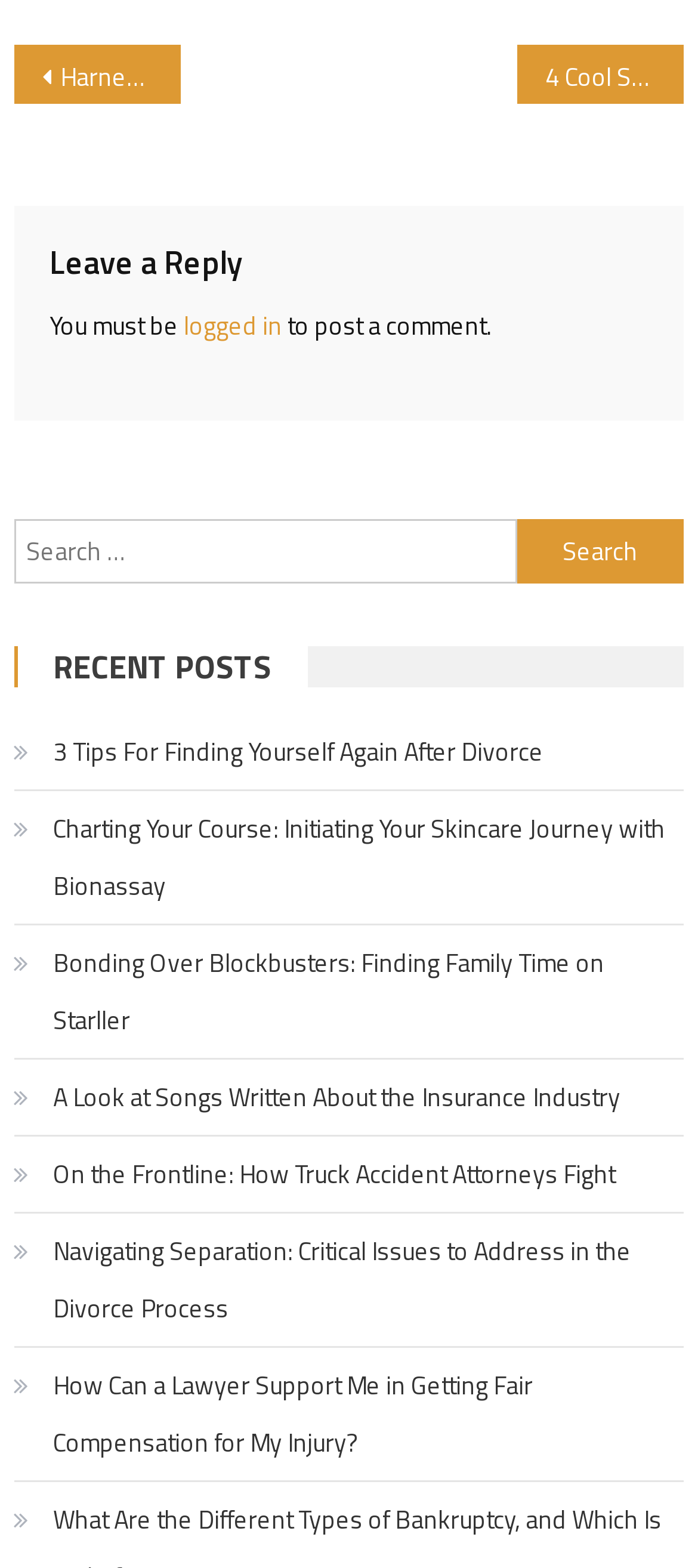Extract the bounding box coordinates for the HTML element that matches this description: "parent_node: Search for: value="Search"". The coordinates should be four float numbers between 0 and 1, i.e., [left, top, right, bottom].

[0.74, 0.331, 0.98, 0.372]